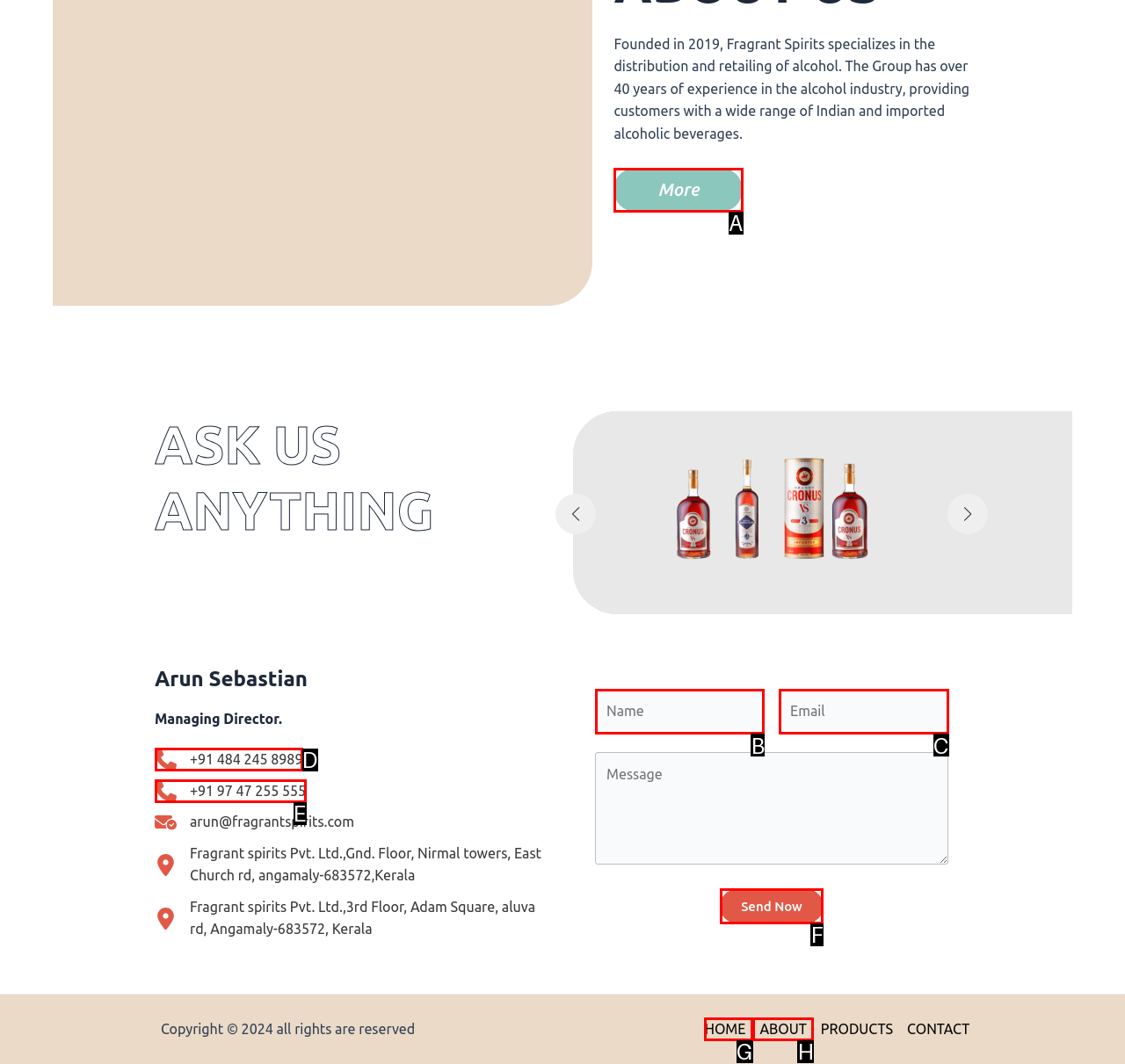Determine which HTML element to click for this task: Click on 'Send Now' Provide the letter of the selected choice.

F